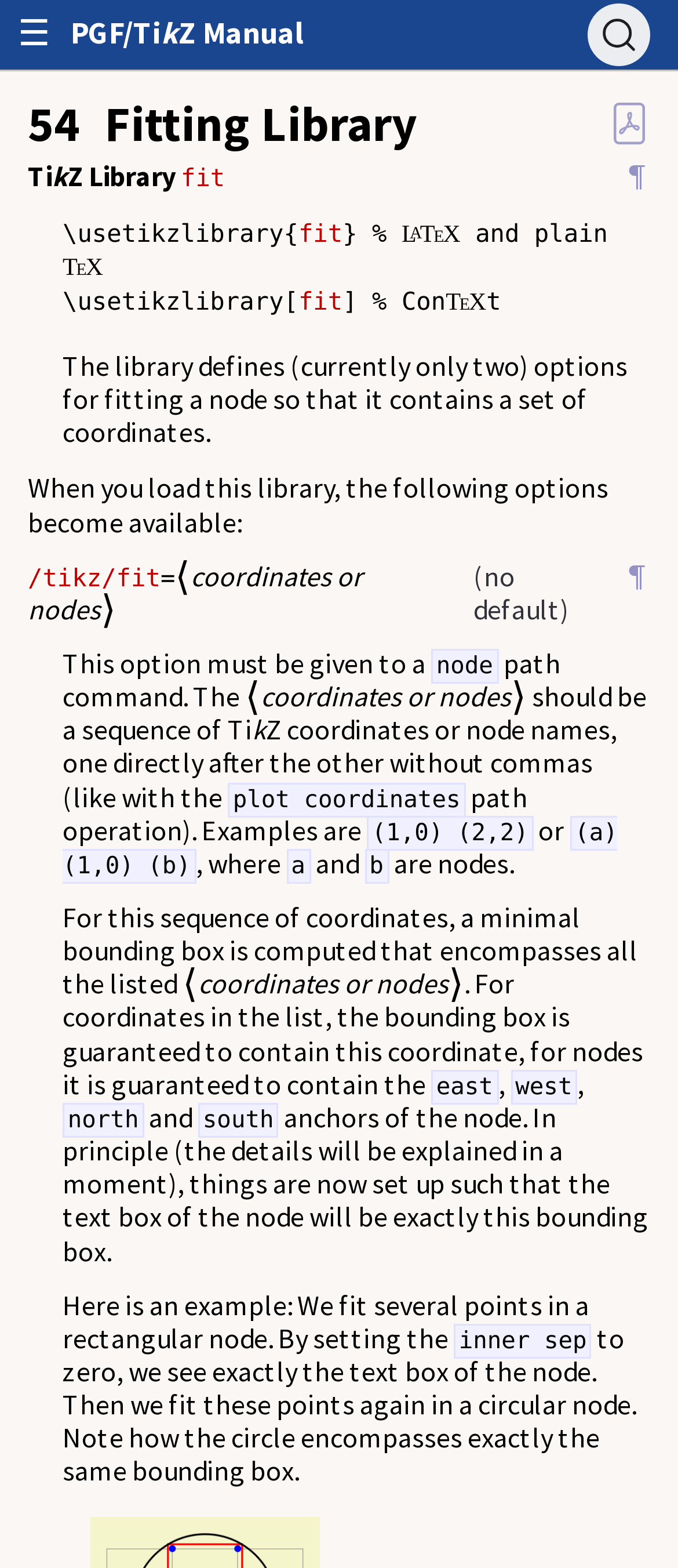Using the format (top-left x, top-left y, bottom-right x, bottom-right y), and given the element description, identify the bounding box coordinates within the screenshot: PGF/TikZ Manual

[0.104, 0.009, 0.448, 0.034]